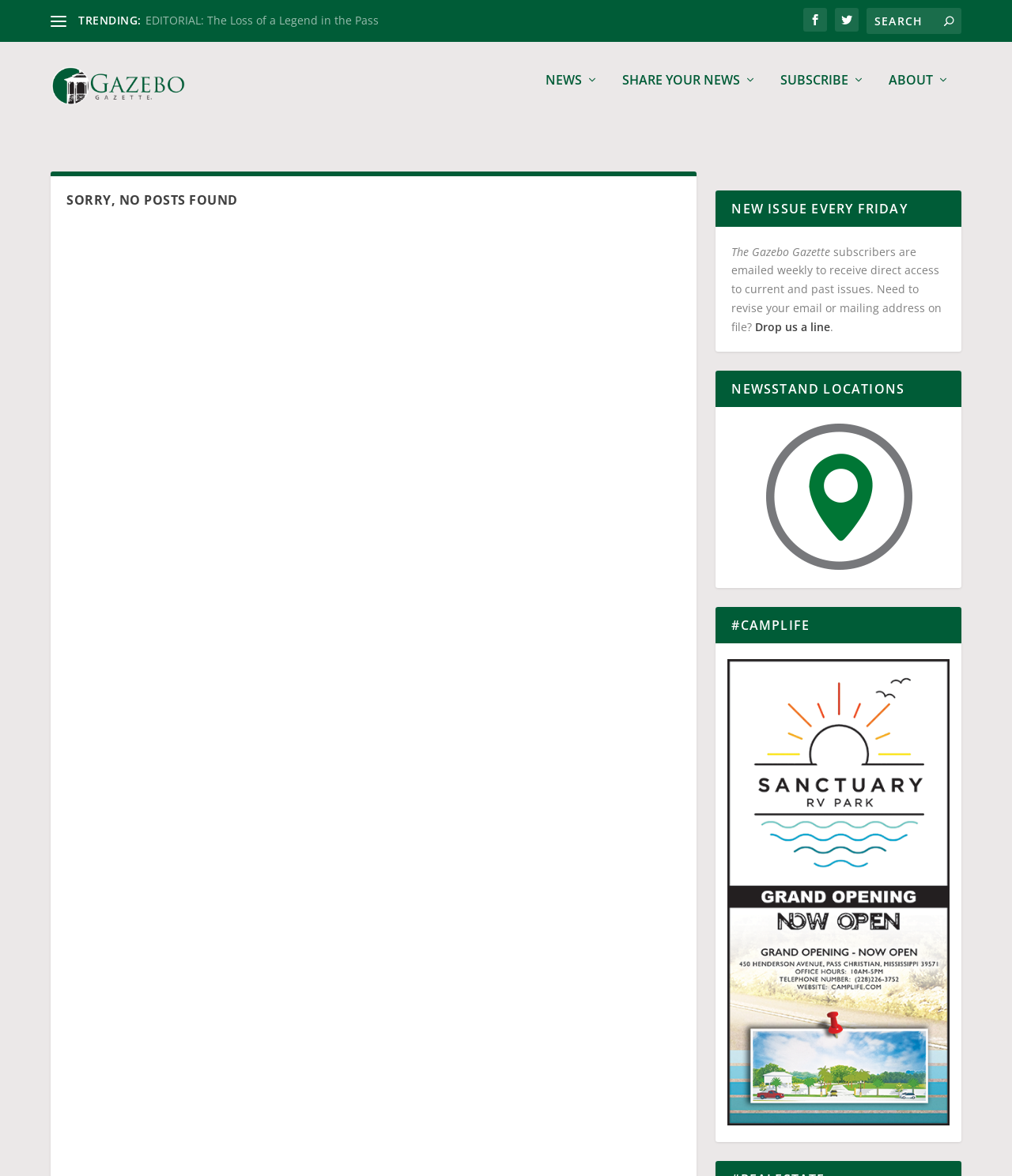Given the description "Share Your News", provide the bounding box coordinates of the corresponding UI element.

[0.031, 0.698, 0.118, 0.709]